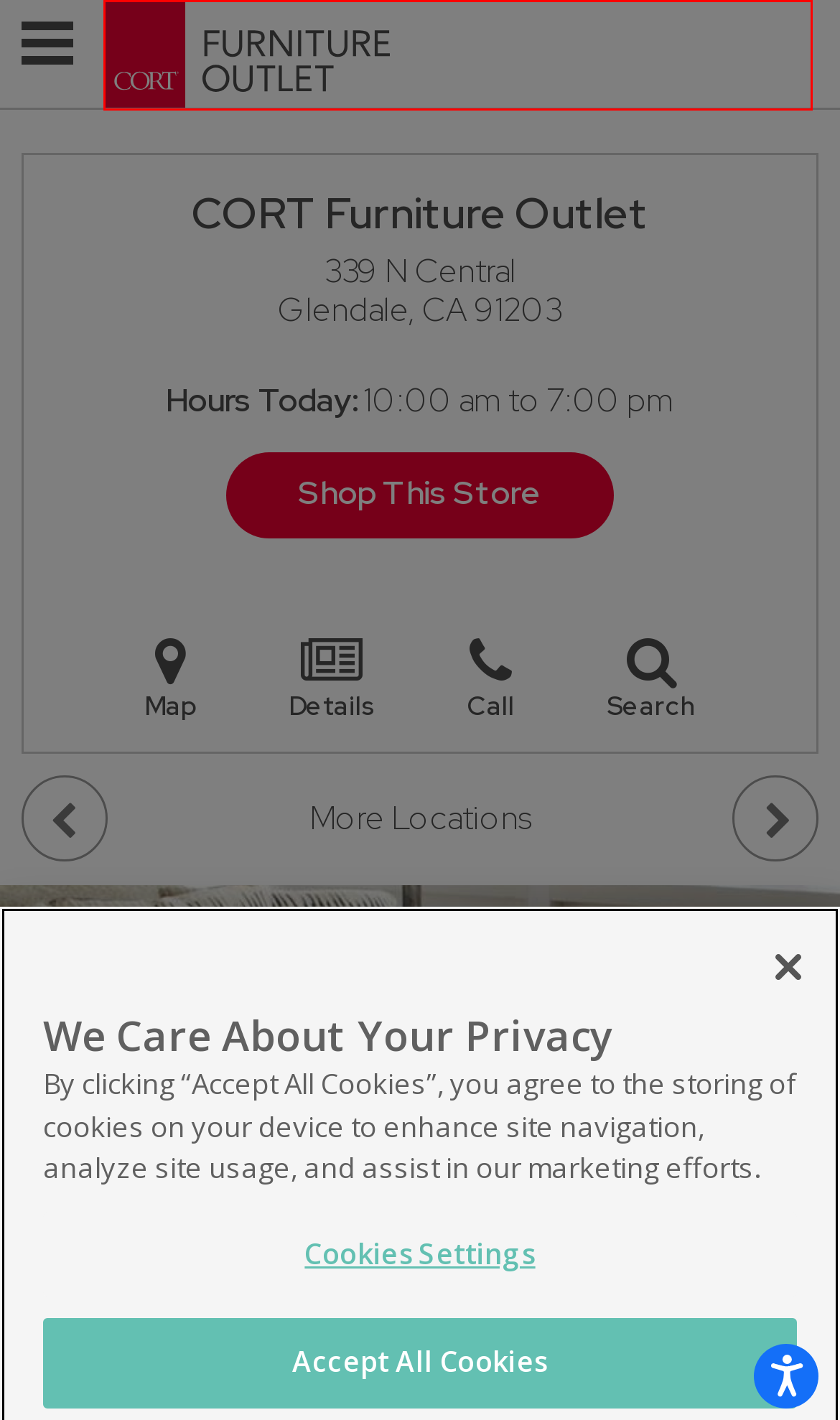You are provided with a screenshot of a webpage where a red rectangle bounding box surrounds an element. Choose the description that best matches the new webpage after clicking the element in the red bounding box. Here are the choices:
A. Used Living Room | CORT Furniture Outlet
B. Home and Apartment Ideas | CORT Furniture Outlet Blog
C. Used Workplace | CORT Furniture Outlet
D. Quiz: Find Your Style | CORT Furniture Outlet
E. Sign Up | CORT Furniture Outlet
F. CORT Certified | Customer Service | CORT Furniture Outlet
G. Used Furniture For Sale | CORT Furniture Outlet
H. Destination Services | CORT Destination Services

G